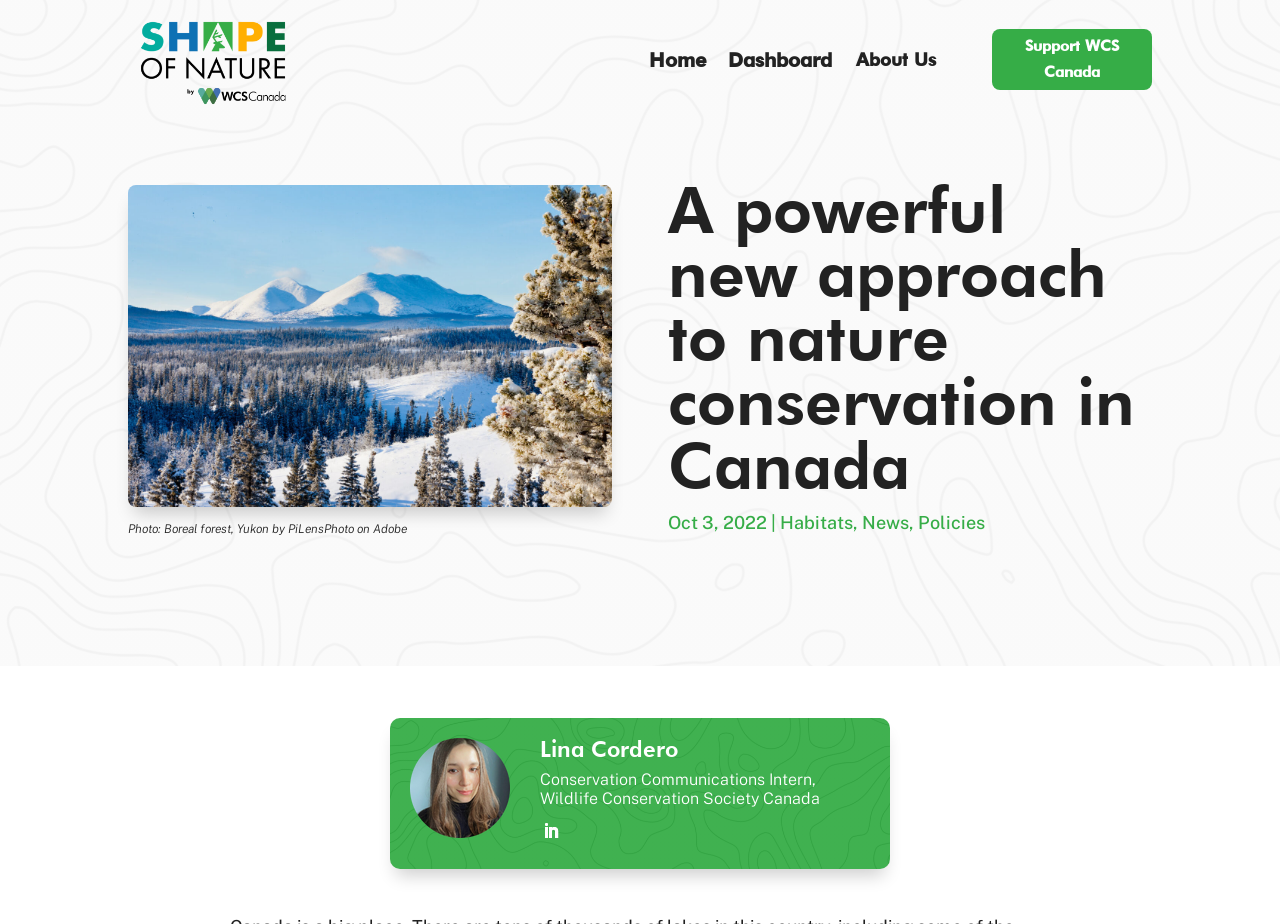Please determine the bounding box coordinates of the clickable area required to carry out the following instruction: "go to SHAPE of Nature website". The coordinates must be four float numbers between 0 and 1, represented as [left, top, right, bottom].

[0.1, 0.013, 0.233, 0.116]